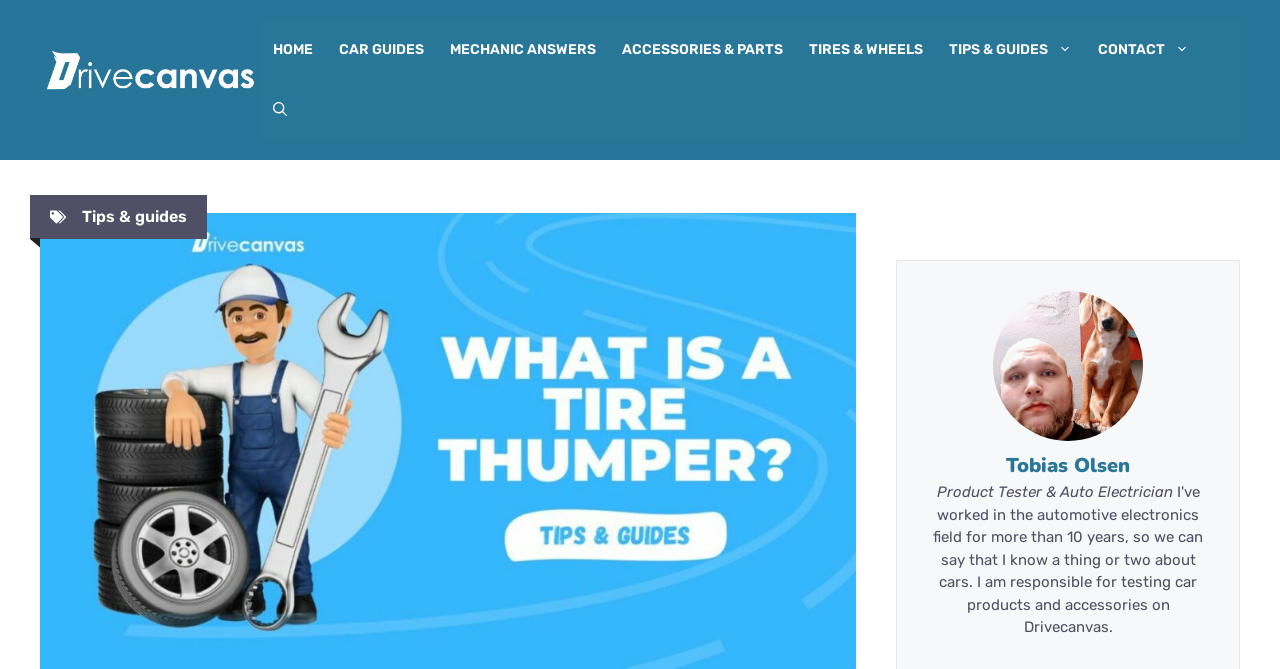Please find the bounding box coordinates of the element that must be clicked to perform the given instruction: "search for something". The coordinates should be four float numbers from 0 to 1, i.e., [left, top, right, bottom].

[0.203, 0.12, 0.234, 0.209]